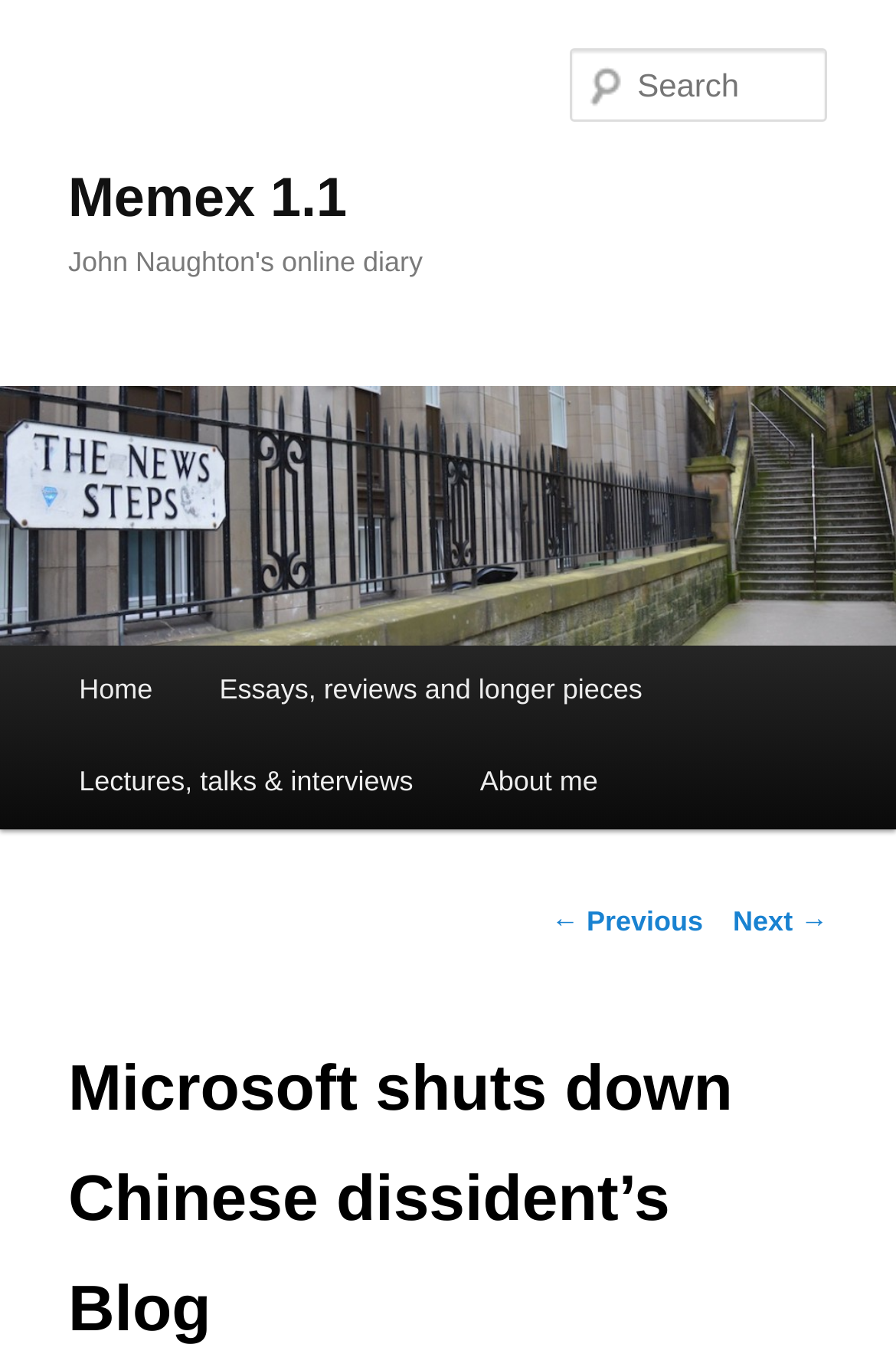Is the image related to Memex 1.1?
Look at the screenshot and give a one-word or phrase answer.

Yes